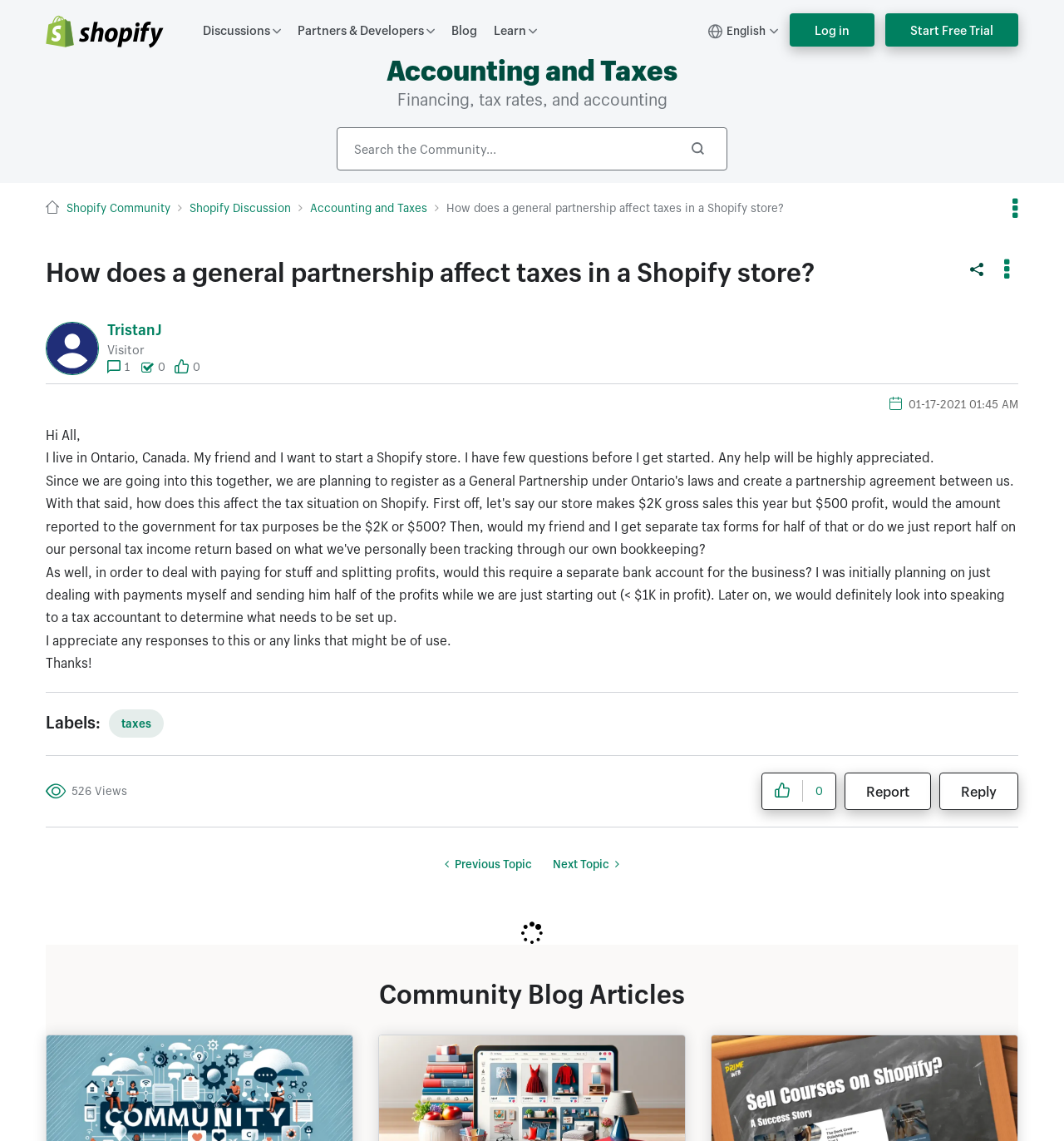Find the bounding box coordinates corresponding to the UI element with the description: "Next Topic Next topic". The coordinates should be formatted as [left, top, right, bottom], with values as floats between 0 and 1.

[0.509, 0.744, 0.592, 0.771]